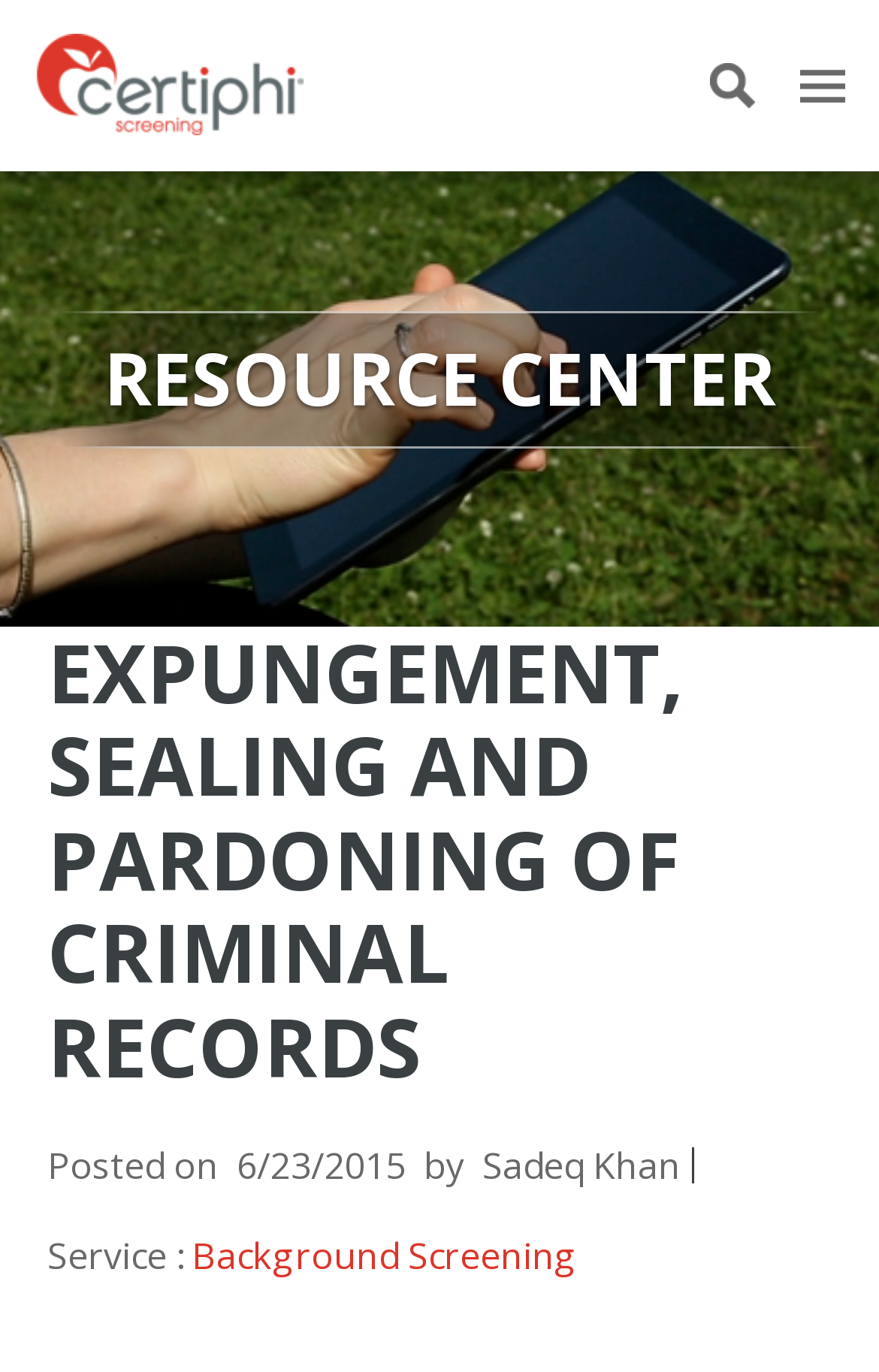Identify the bounding box coordinates for the element you need to click to achieve the following task: "search for something". The coordinates must be four float values ranging from 0 to 1, formatted as [left, top, right, bottom].

[0.026, 0.141, 0.741, 0.188]